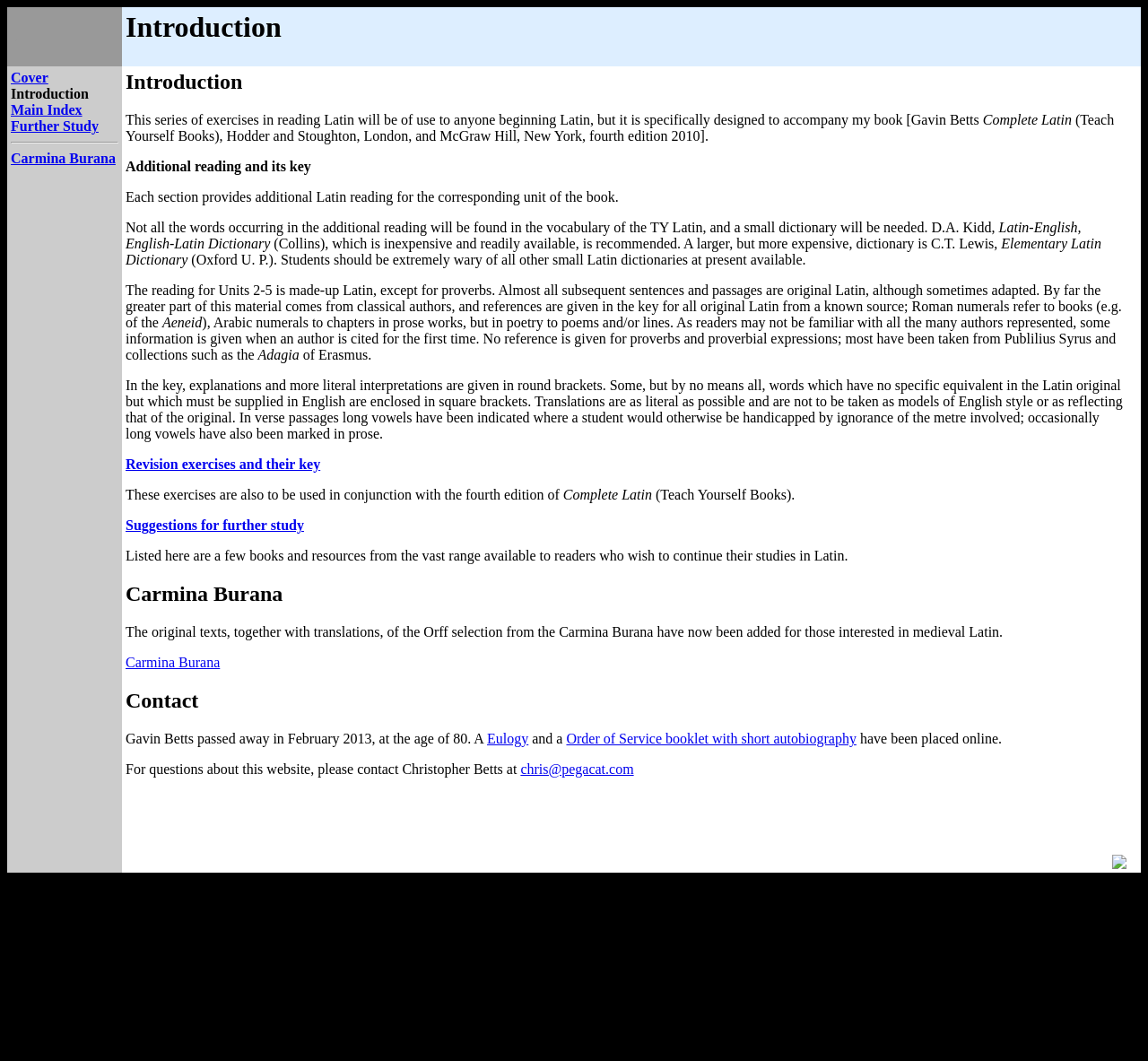What is the purpose of this website?
Please provide a detailed answer to the question.

Based on the content of the webpage, it appears to be a resource for learning Latin, with exercises, readings, and study materials provided. The text mentions a book, 'Complete Latin', and provides additional resources for further study.